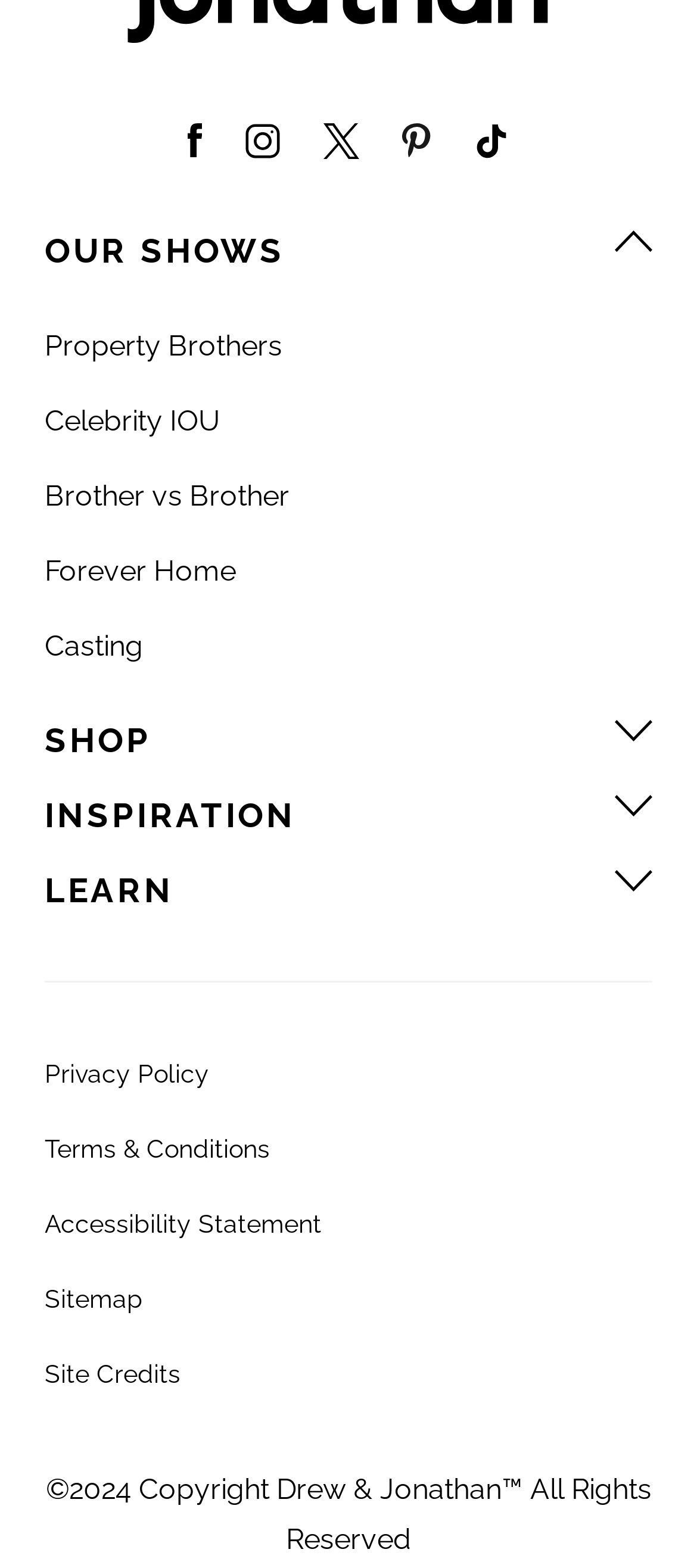Identify the bounding box coordinates of the section to be clicked to complete the task described by the following instruction: "Visit the Sinclair ZX Spectrum Mug page". The coordinates should be four float numbers between 0 and 1, formatted as [left, top, right, bottom].

None